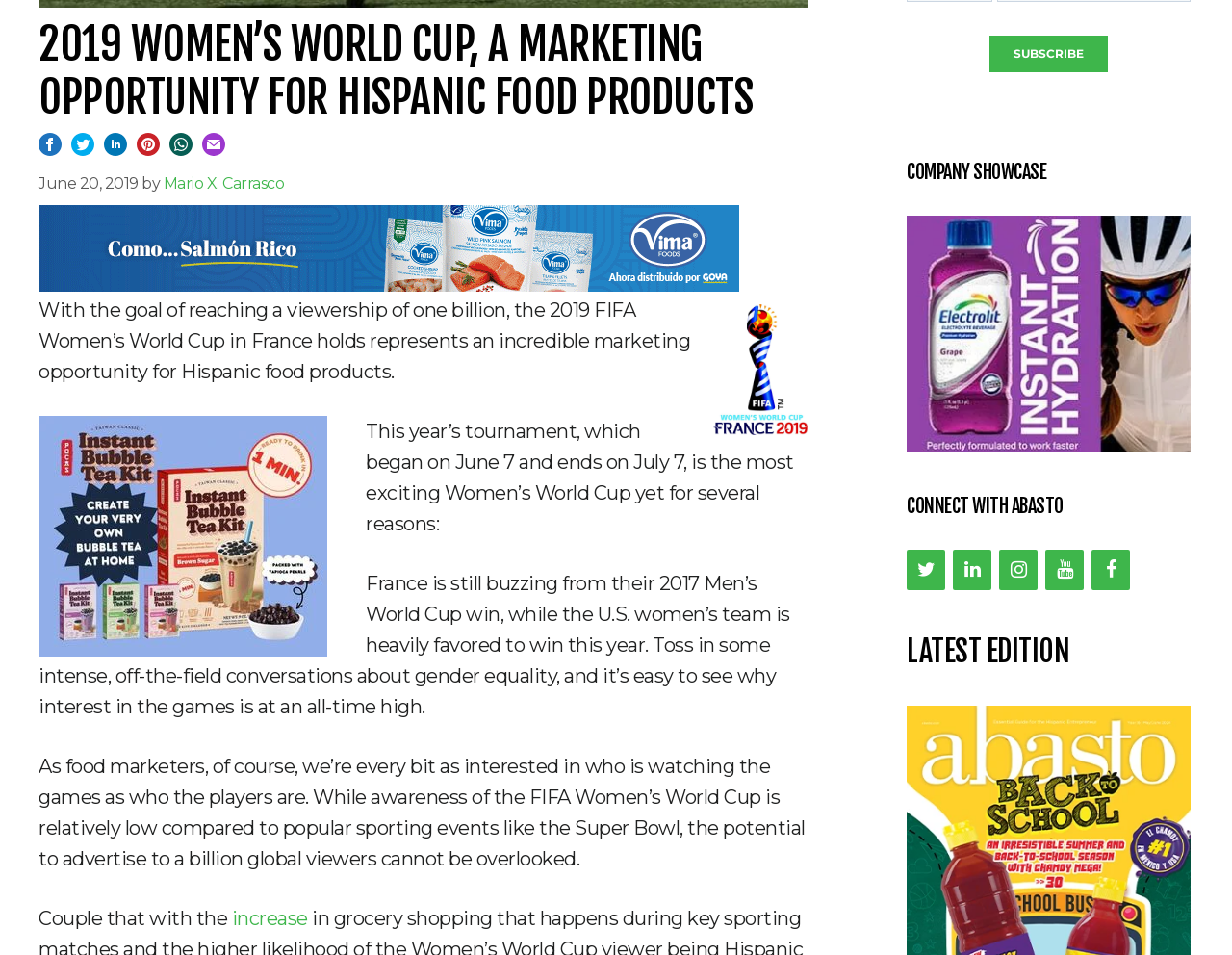Bounding box coordinates are given in the format (top-left x, top-left y, bottom-right x, bottom-right y). All values should be floating point numbers between 0 and 1. Provide the bounding box coordinate for the UI element described as: aria-label="Facebook" title="Facebook"

[0.886, 0.575, 0.917, 0.618]